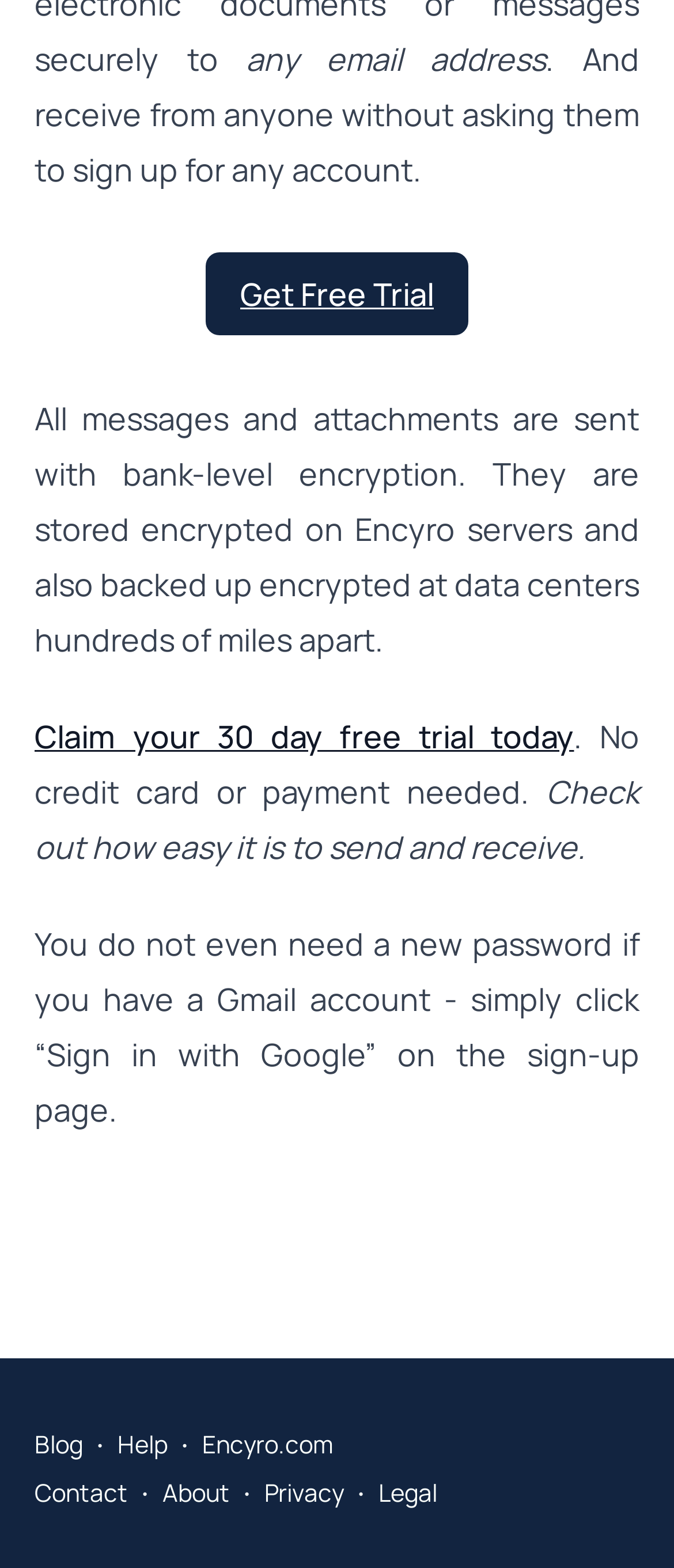Can you specify the bounding box coordinates for the region that should be clicked to fulfill this instruction: "Get Help".

[0.174, 0.91, 0.249, 0.932]